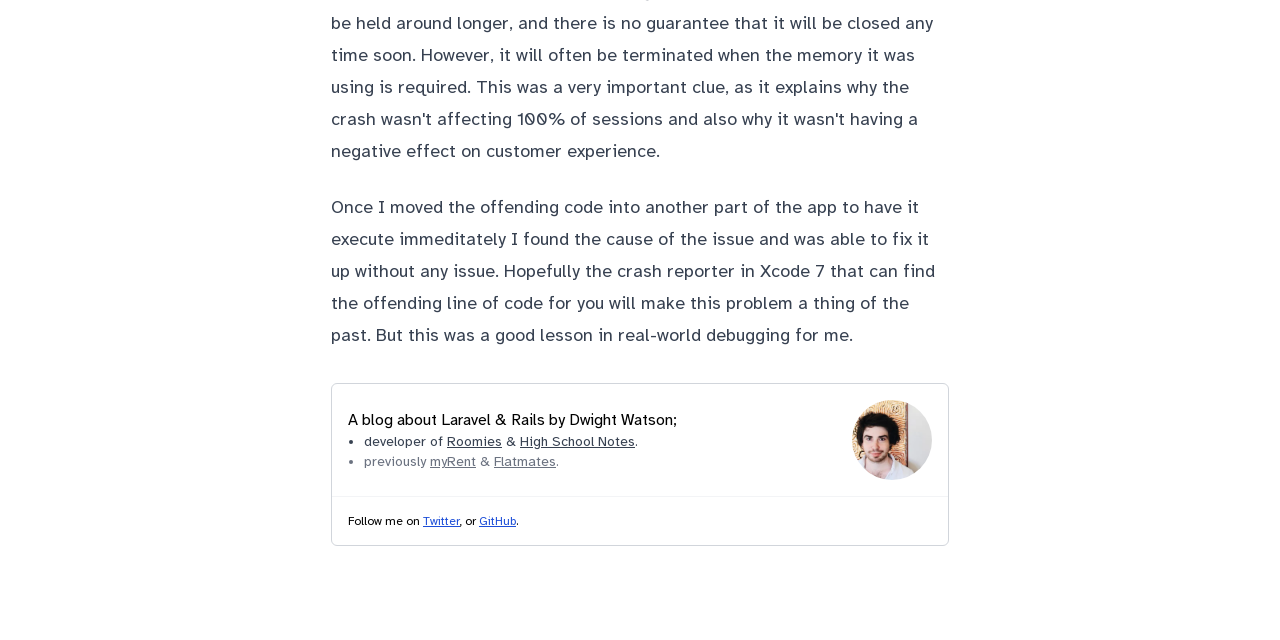Identify the bounding box for the described UI element. Provide the coordinates in (top-left x, top-left y, bottom-right x, bottom-right y) format with values ranging from 0 to 1: High School Notes

[0.406, 0.676, 0.496, 0.703]